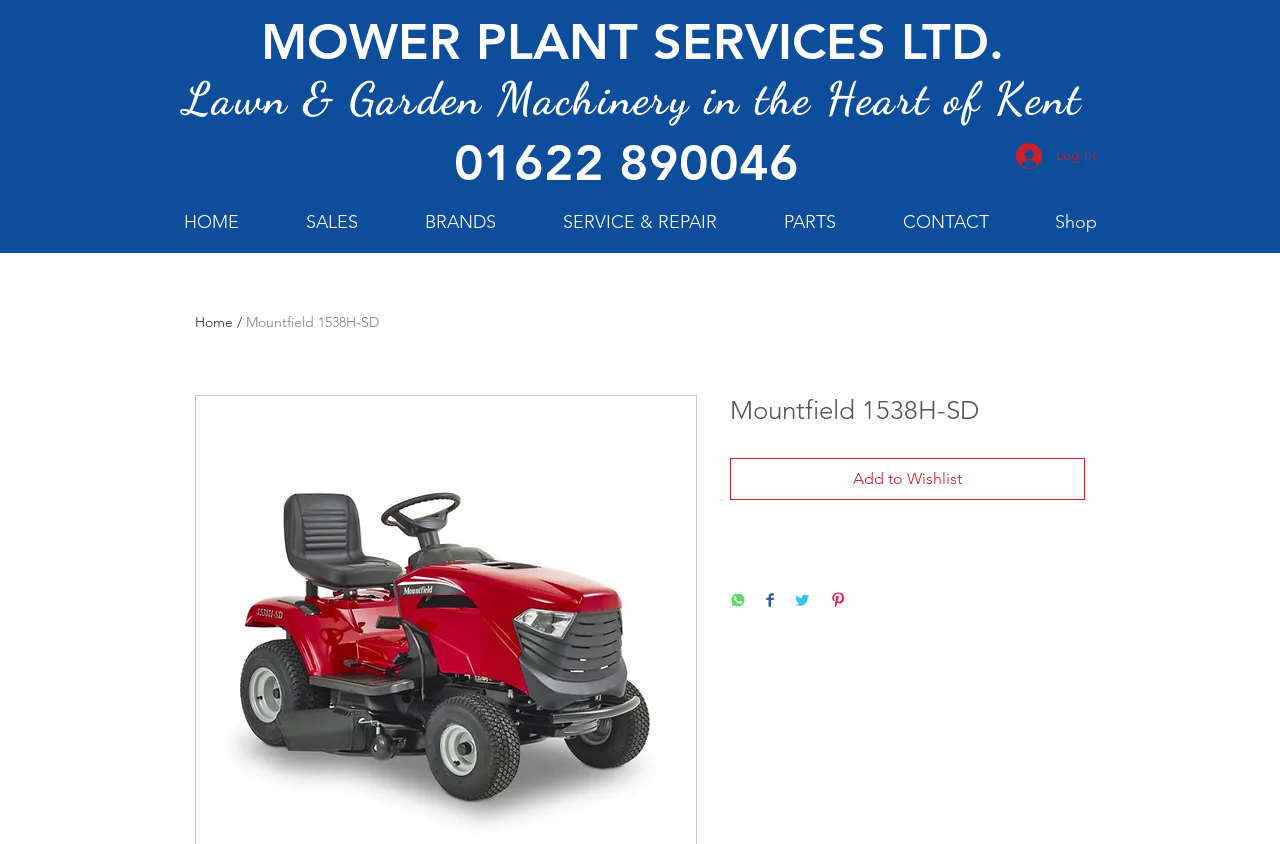What is the principal heading displayed on the webpage?

MOWER PLANT SERVICES LTD.